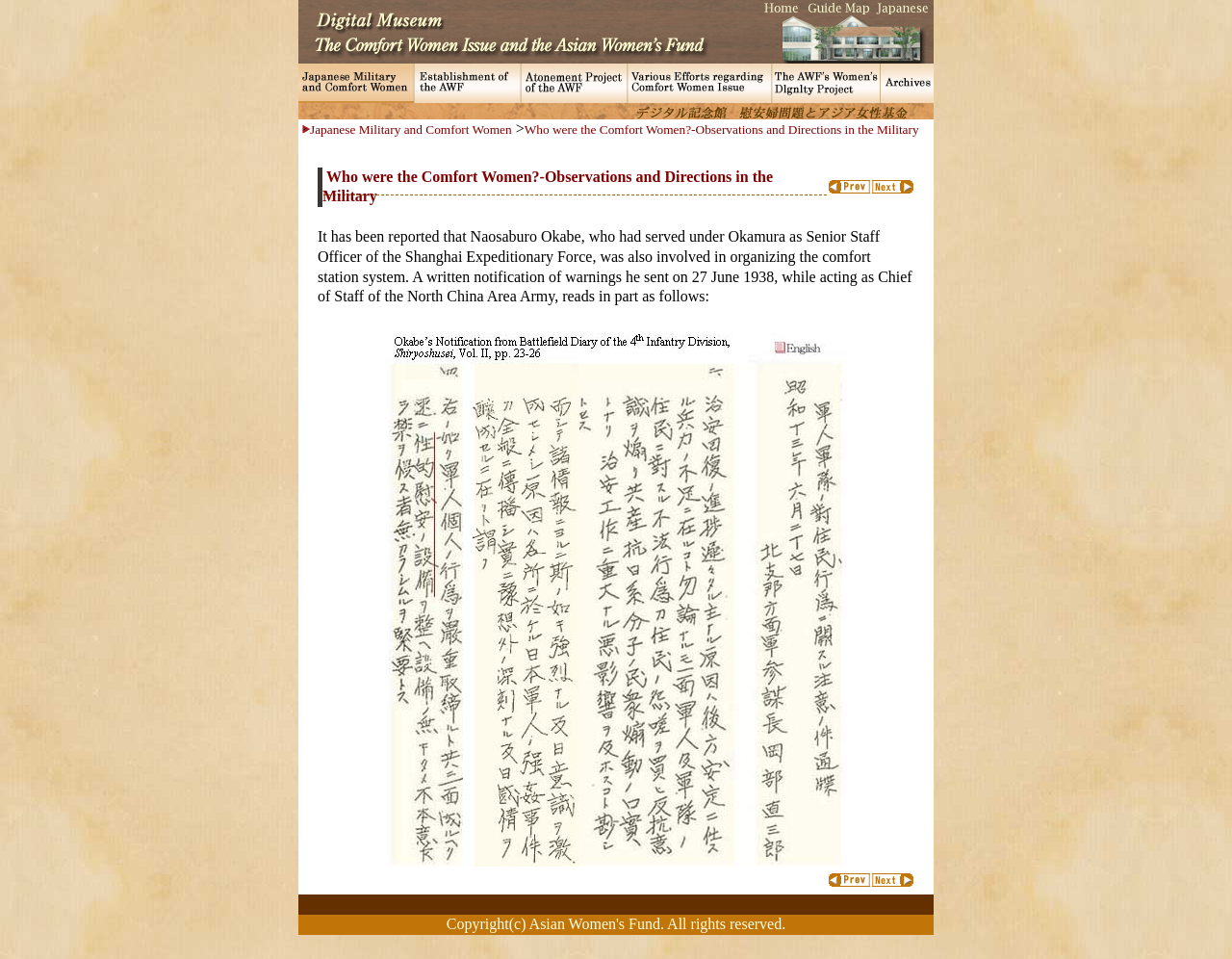Please specify the coordinates of the bounding box for the element that should be clicked to carry out this instruction: "Click the 'Next' button". The coordinates must be four float numbers between 0 and 1, formatted as [left, top, right, bottom].

[0.707, 0.189, 0.742, 0.206]